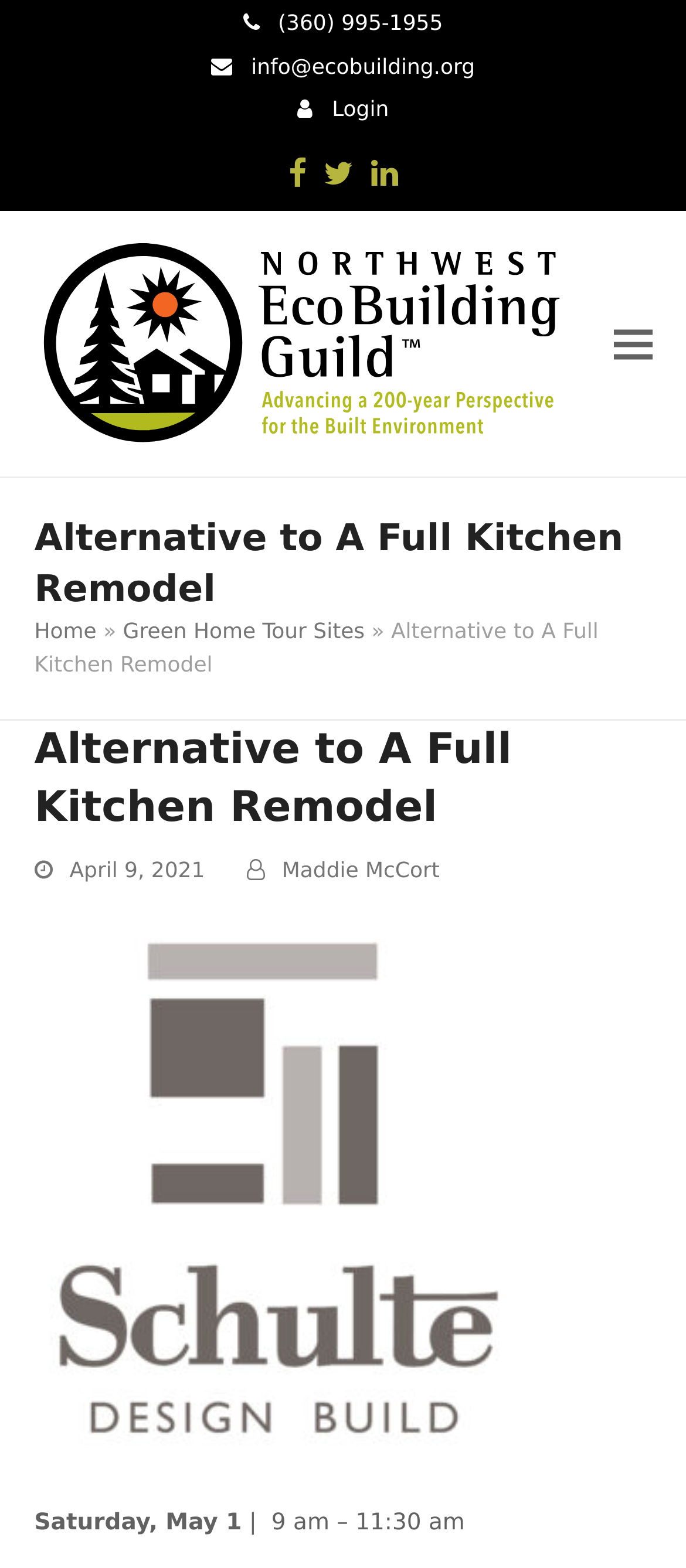Bounding box coordinates should be in the format (top-left x, top-left y, bottom-right x, bottom-right y) and all values should be floating point numbers between 0 and 1. Determine the bounding box coordinate for the UI element described as: Home

[0.05, 0.394, 0.141, 0.41]